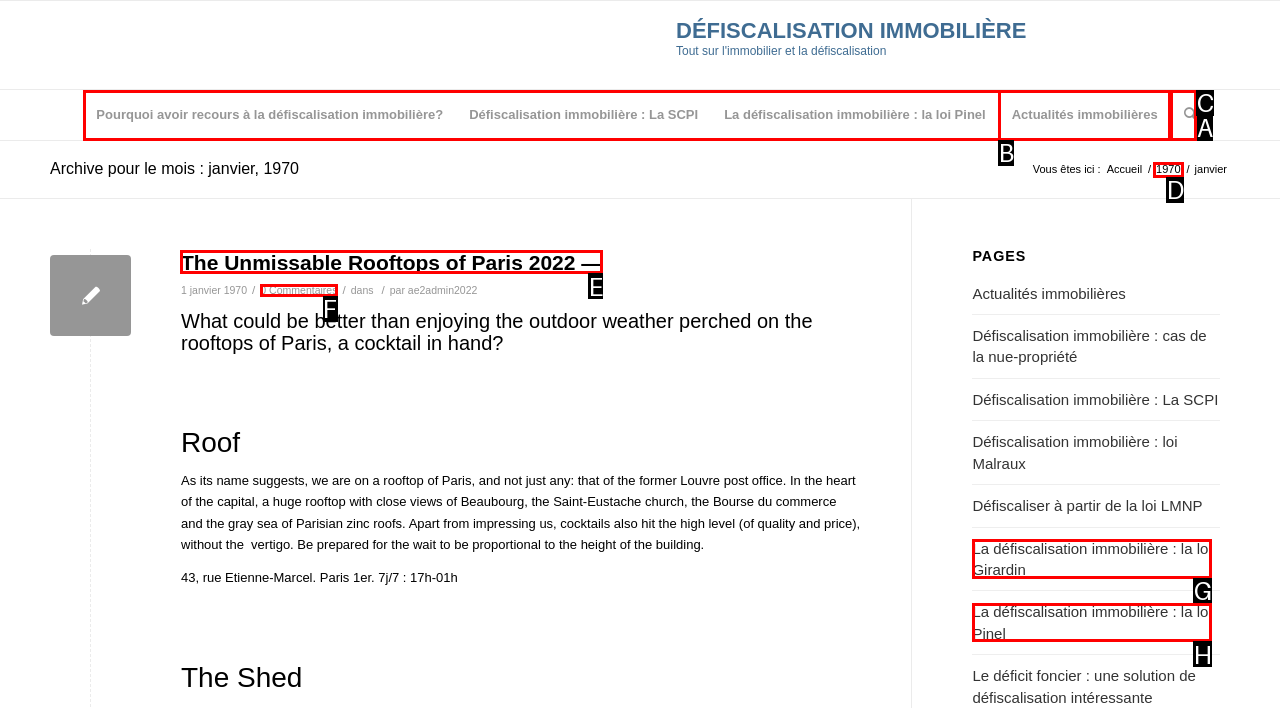From the given options, tell me which letter should be clicked to complete this task: Read about the unmissable rooftops of Paris 2022
Answer with the letter only.

E